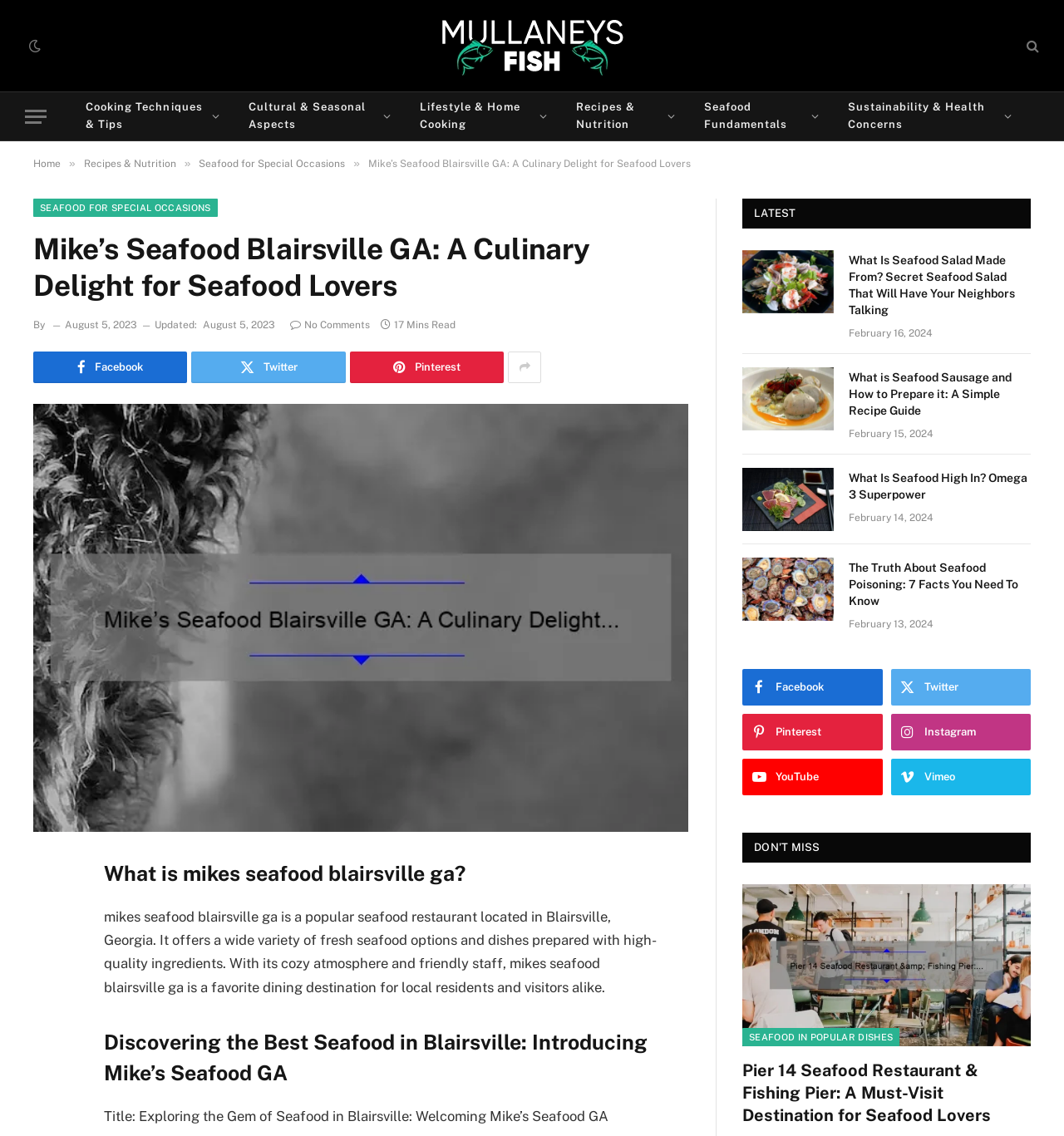Please answer the following question using a single word or phrase: 
What is the name of the seafood restaurant?

Mike's Seafood Blairsville GA